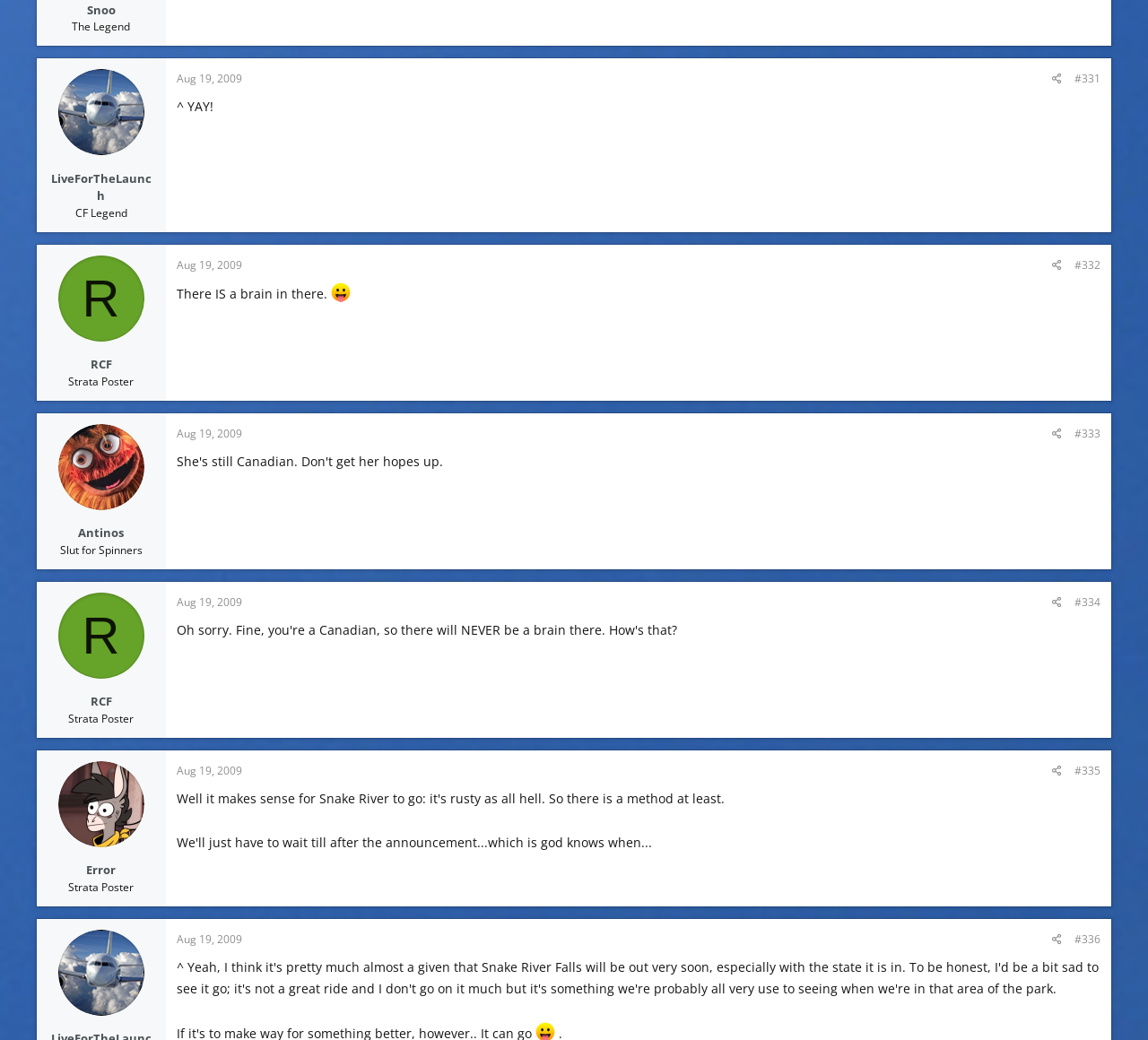Identify the bounding box coordinates of the region that should be clicked to execute the following instruction: "Share the post on Facebook".

[0.062, 0.883, 0.09, 0.912]